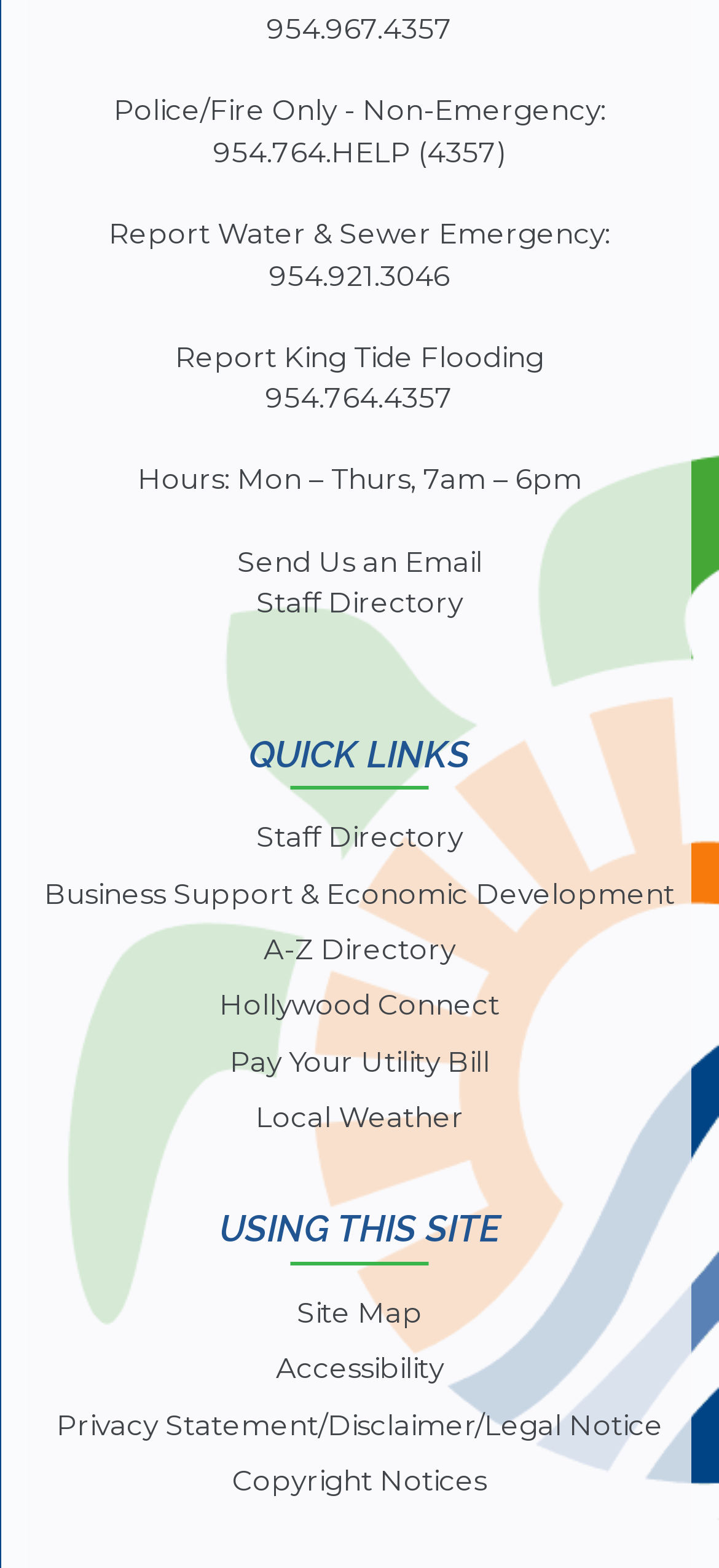Kindly provide the bounding box coordinates of the section you need to click on to fulfill the given instruction: "View the staff directory".

[0.356, 0.373, 0.644, 0.396]